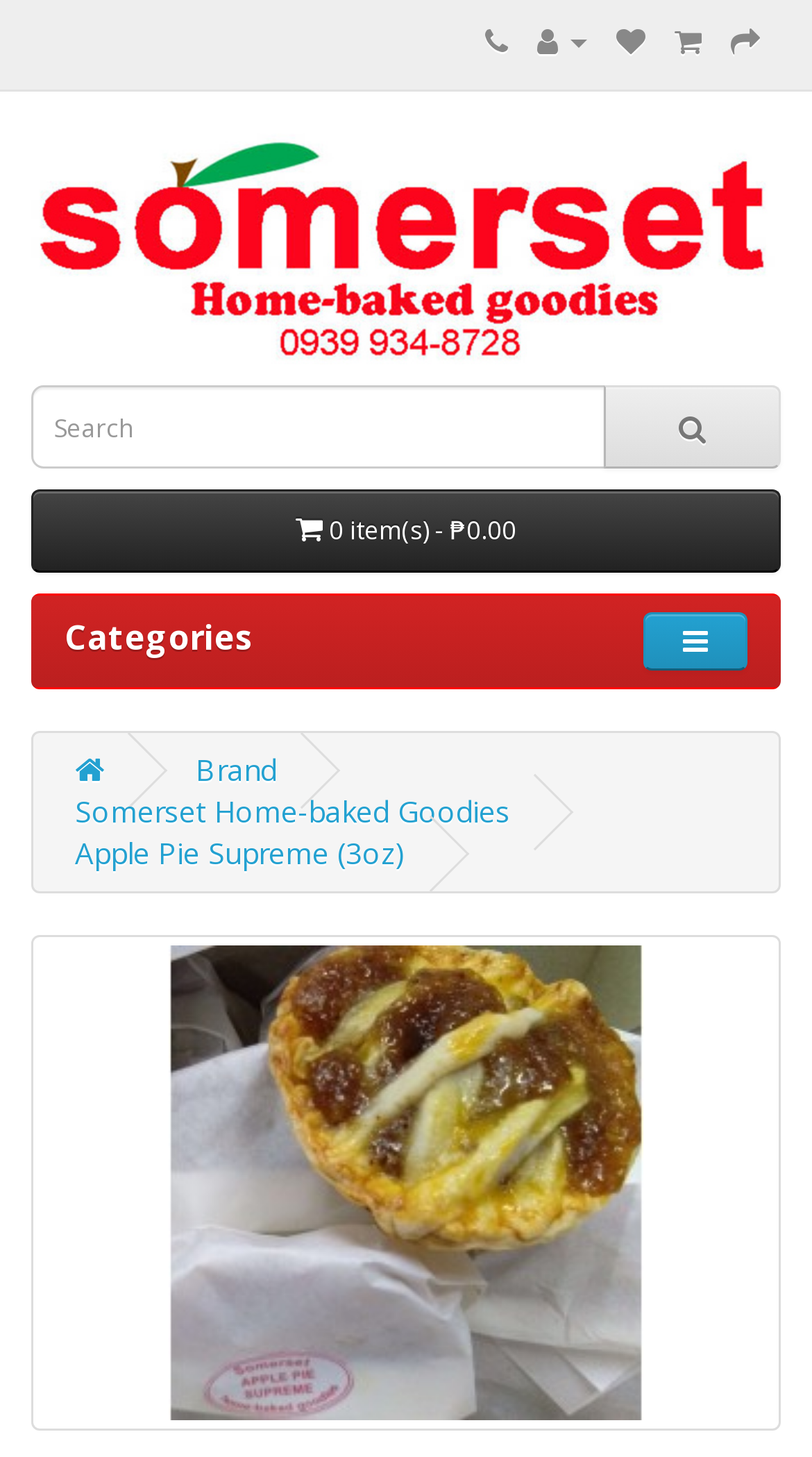Identify the bounding box coordinates of the region I need to click to complete this instruction: "Filter by categories".

[0.079, 0.422, 0.31, 0.454]